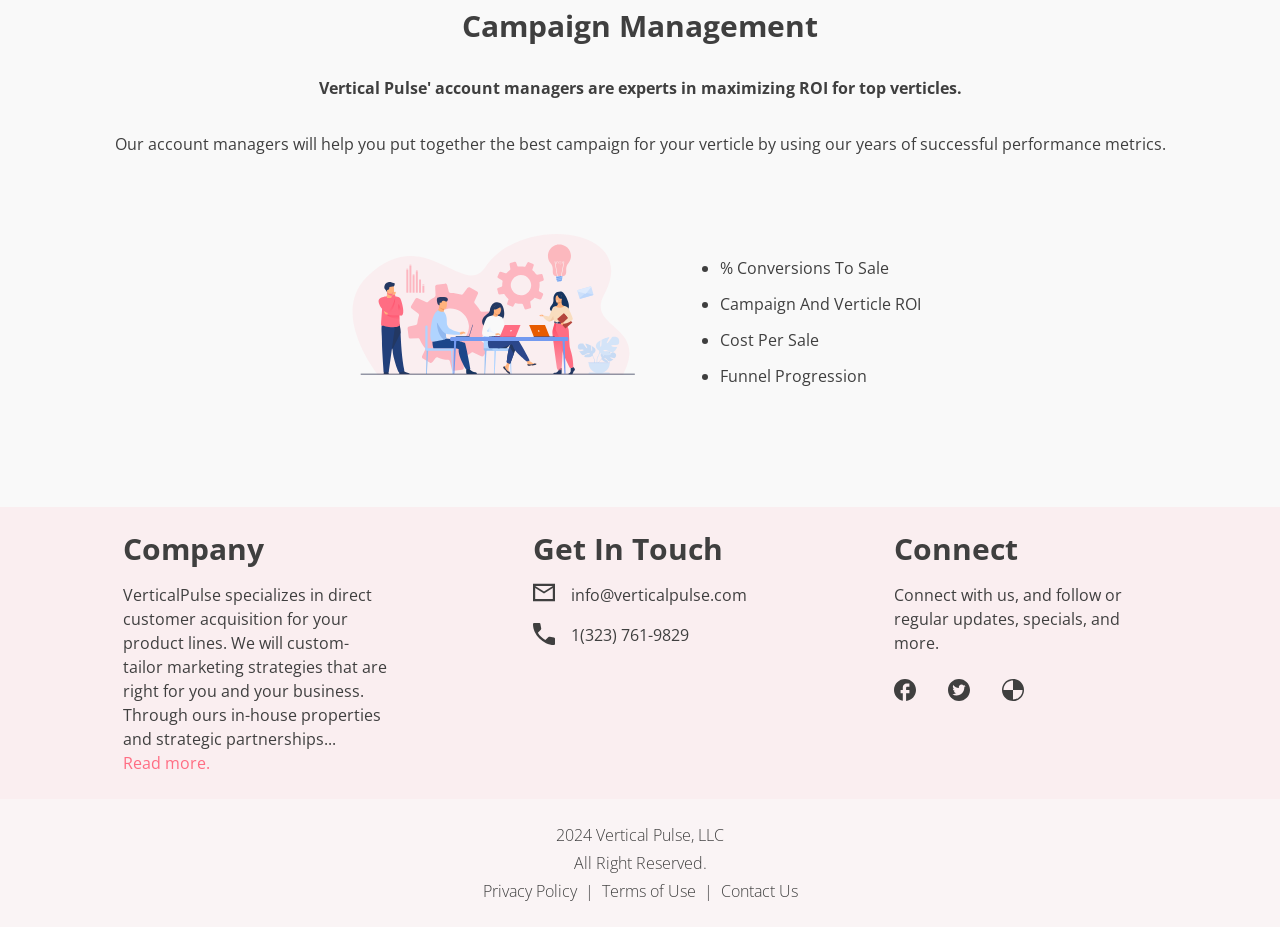How can I contact VerticalPulse?
Please answer the question with as much detail and depth as you can.

The webpage provides contact information, including an email address 'info@verticalpulse.com' and a phone number '1(323) 761-9829', which can be found in the 'Get In Touch' section.